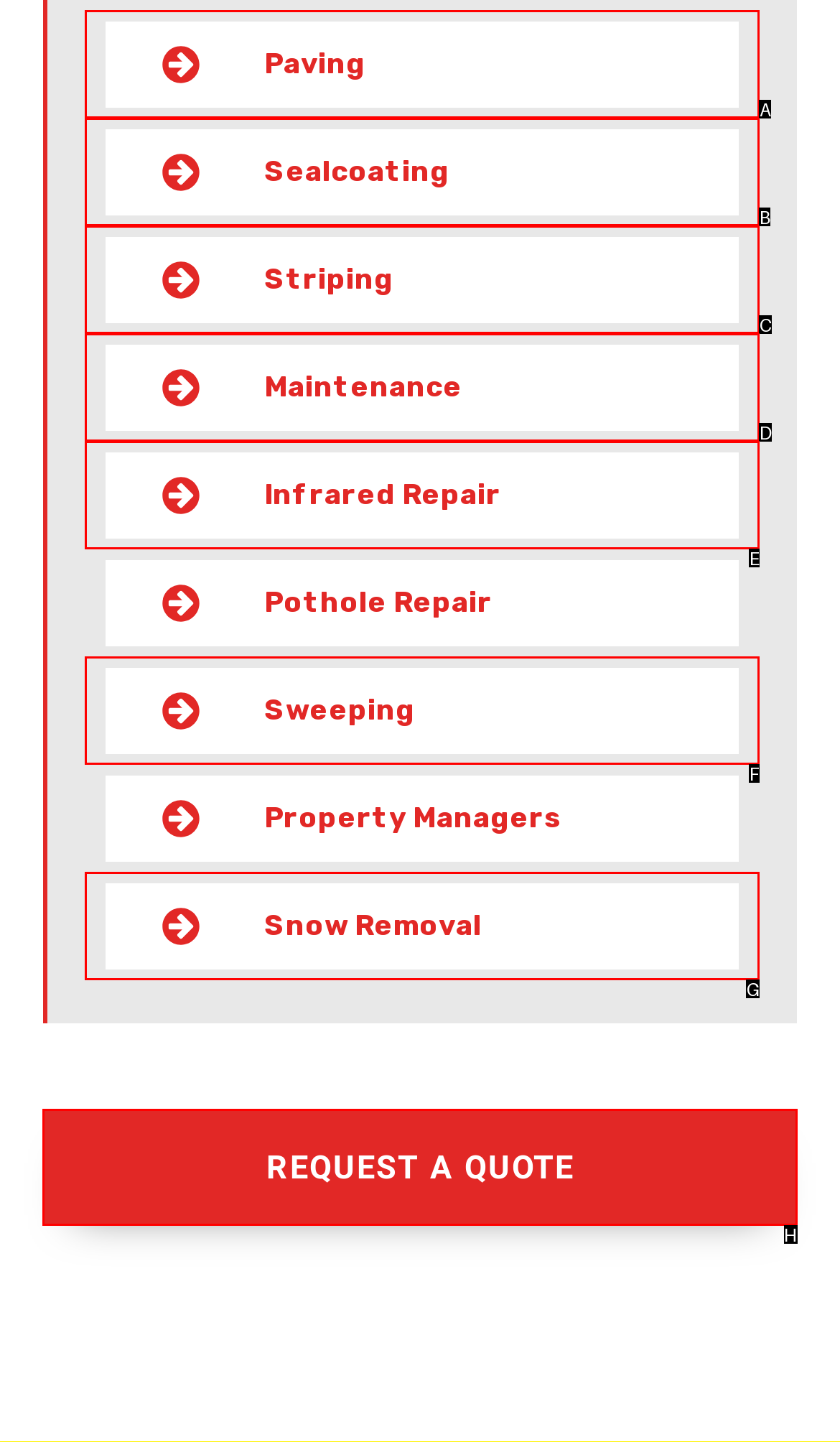Identify the correct UI element to click for this instruction: Request a quote
Respond with the appropriate option's letter from the provided choices directly.

H